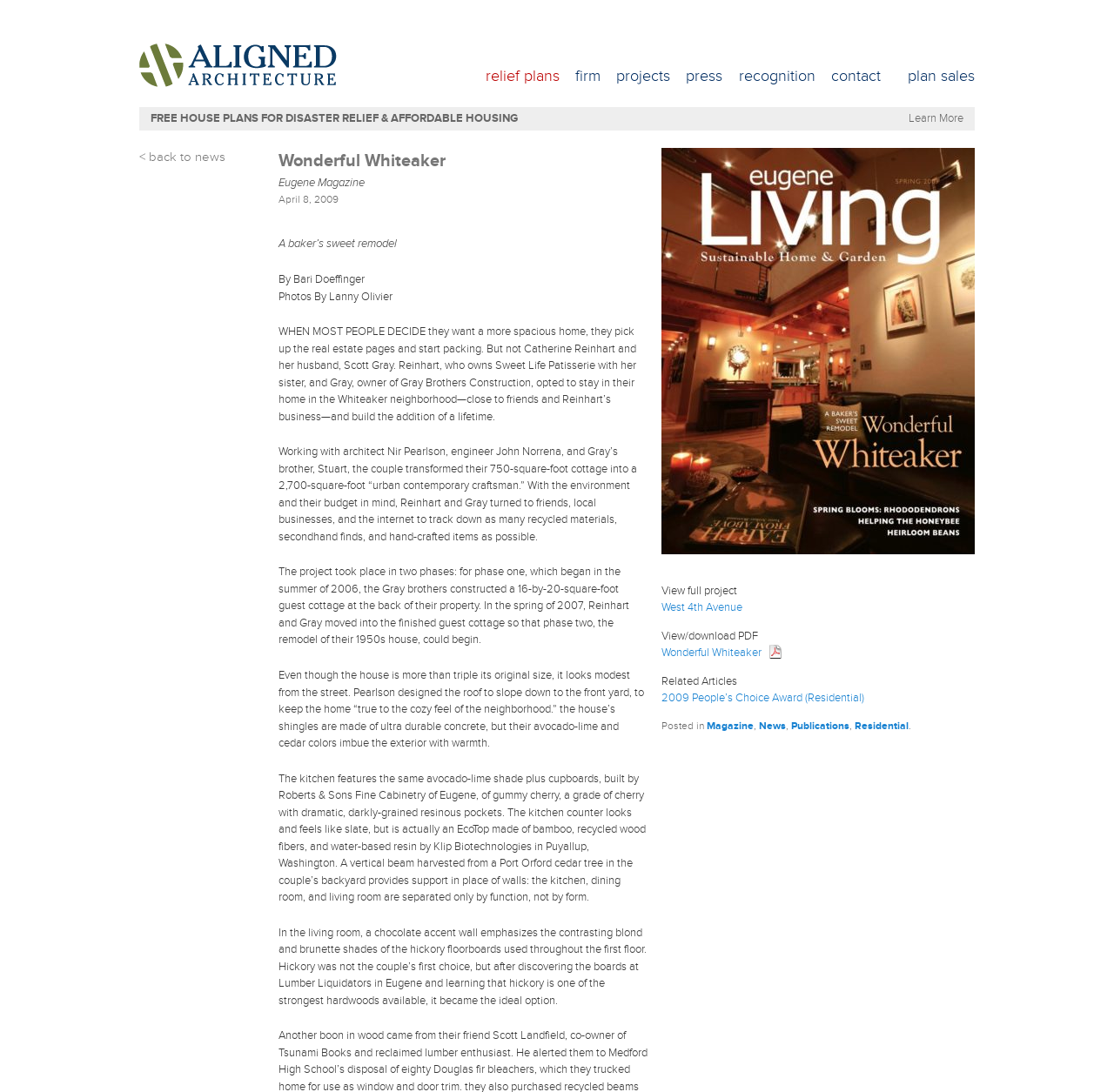Provide a comprehensive description of the webpage.

The webpage is about a featured article titled "Wonderful Whiteaker" from Eugene Magazine, dated April 8, 2009. At the top, there is a logo of "Aligned Architecture" accompanied by a link to the company's website. Below the logo, there is a main menu with links to various sections, including "relief plans", "firm", "projects", "press", "recognition", "contact", and "plan sales".

The main content of the webpage is an article about a couple, Catherine Reinhart and Scott Gray, who remodeled their 750-square-foot cottage in the Whiteaker neighborhood into a 2,700-square-foot "urban contemporary craftsman" home. The article describes the remodeling process, which involved using recycled materials, secondhand finds, and hand-crafted items. It also highlights the unique features of the home, such as the kitchen counter made of EcoTop, a vertical beam harvested from a Port Orford cedar tree, and hickory floorboards.

To the right of the article, there are links to related articles and a section to view the full project or download a PDF. At the bottom of the page, there is a footer with links to various categories, including "Magazine", "News", "Publications", and "Residential". There is also a link to go back to the news section.